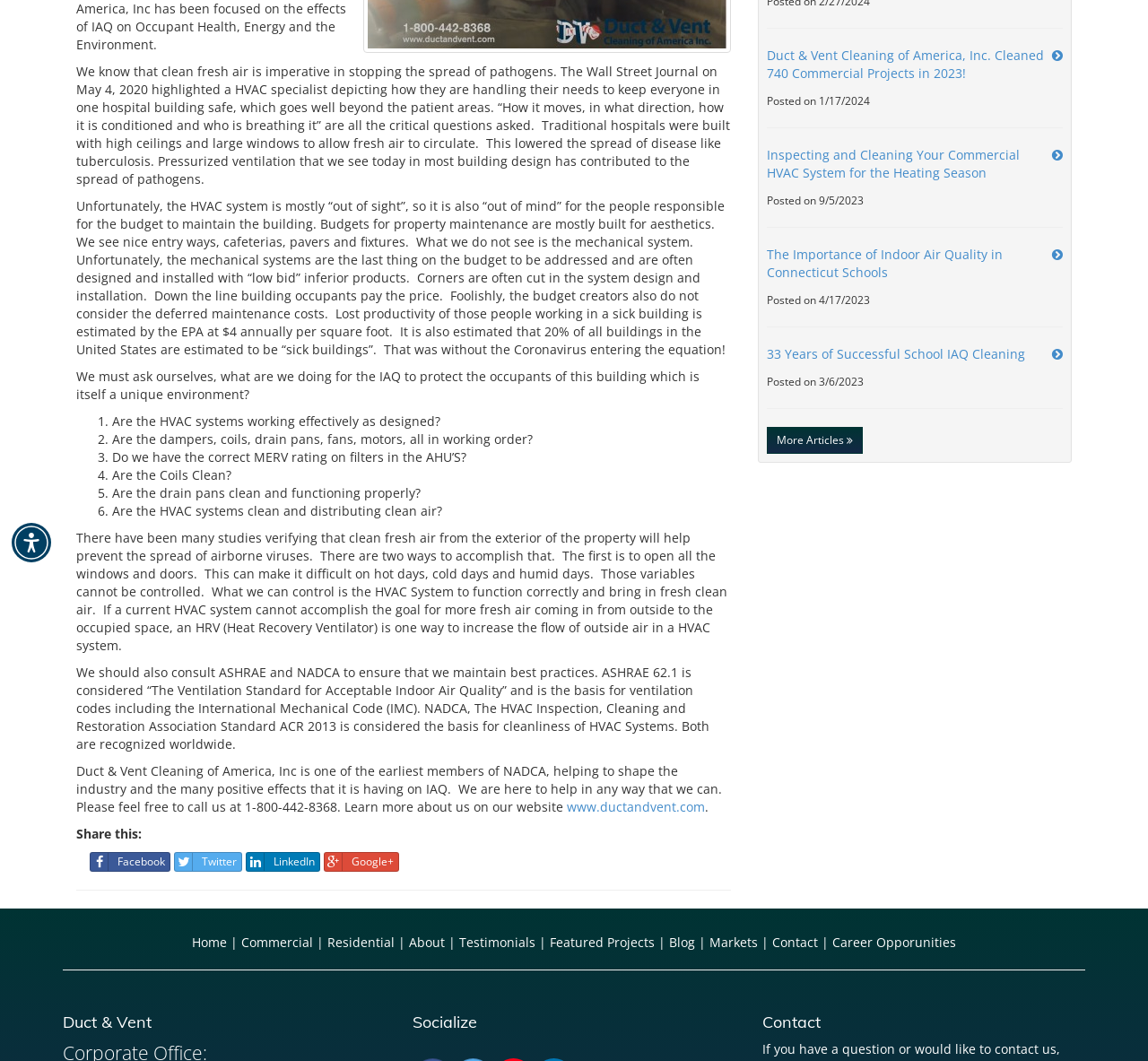Determine the bounding box coordinates of the UI element that matches the following description: "aria-label="Accessibility Menu" title="Accessibility Menu"". The coordinates should be four float numbers between 0 and 1 in the format [left, top, right, bottom].

[0.01, 0.493, 0.045, 0.53]